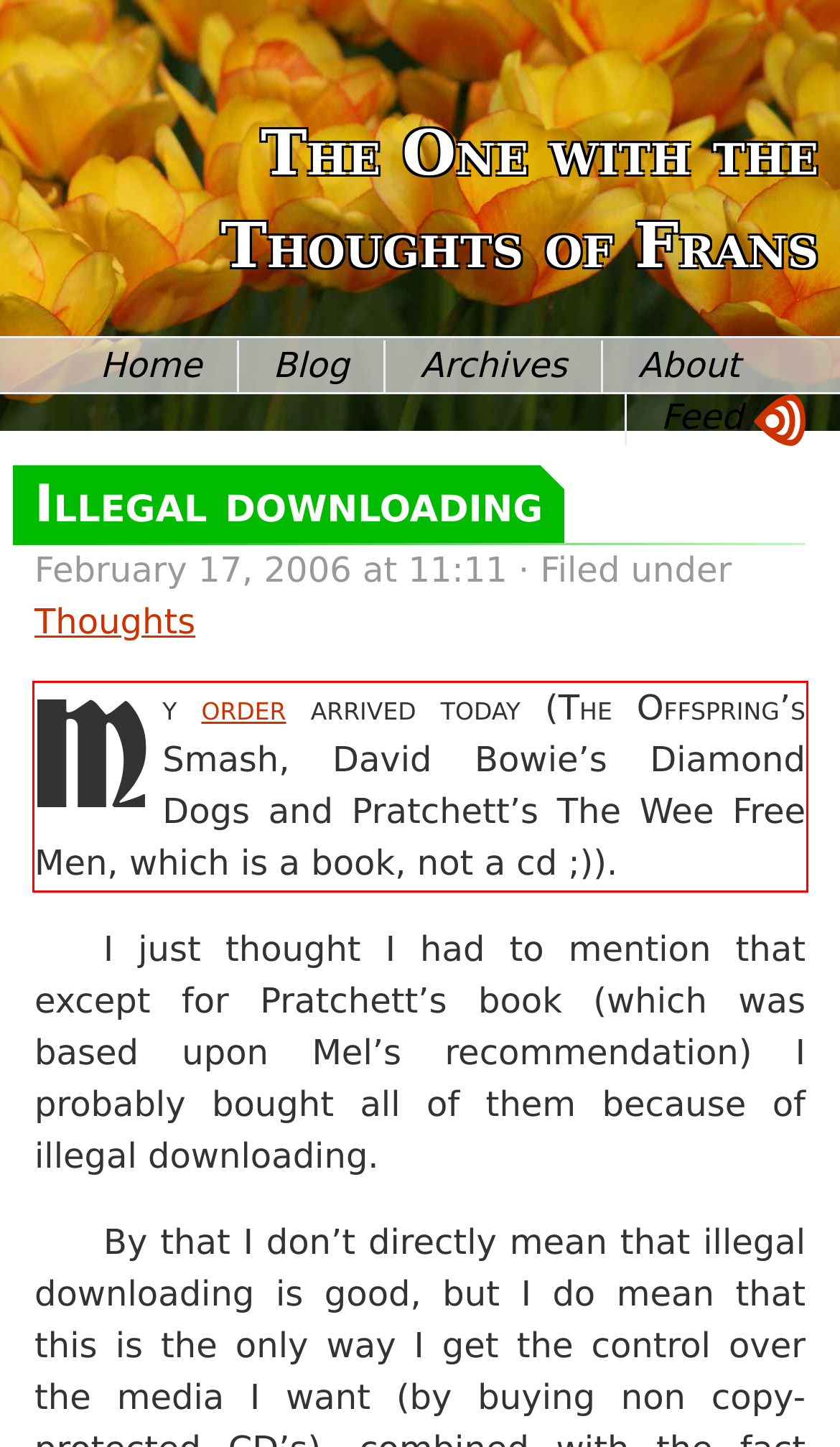You have a screenshot of a webpage where a UI element is enclosed in a red rectangle. Perform OCR to capture the text inside this red rectangle.

My order arrived today (The Offspring’s Smash, David Bowie’s Diamond Dogs and Pratchett’s The Wee Free Men, which is a book, not a cd ;)).